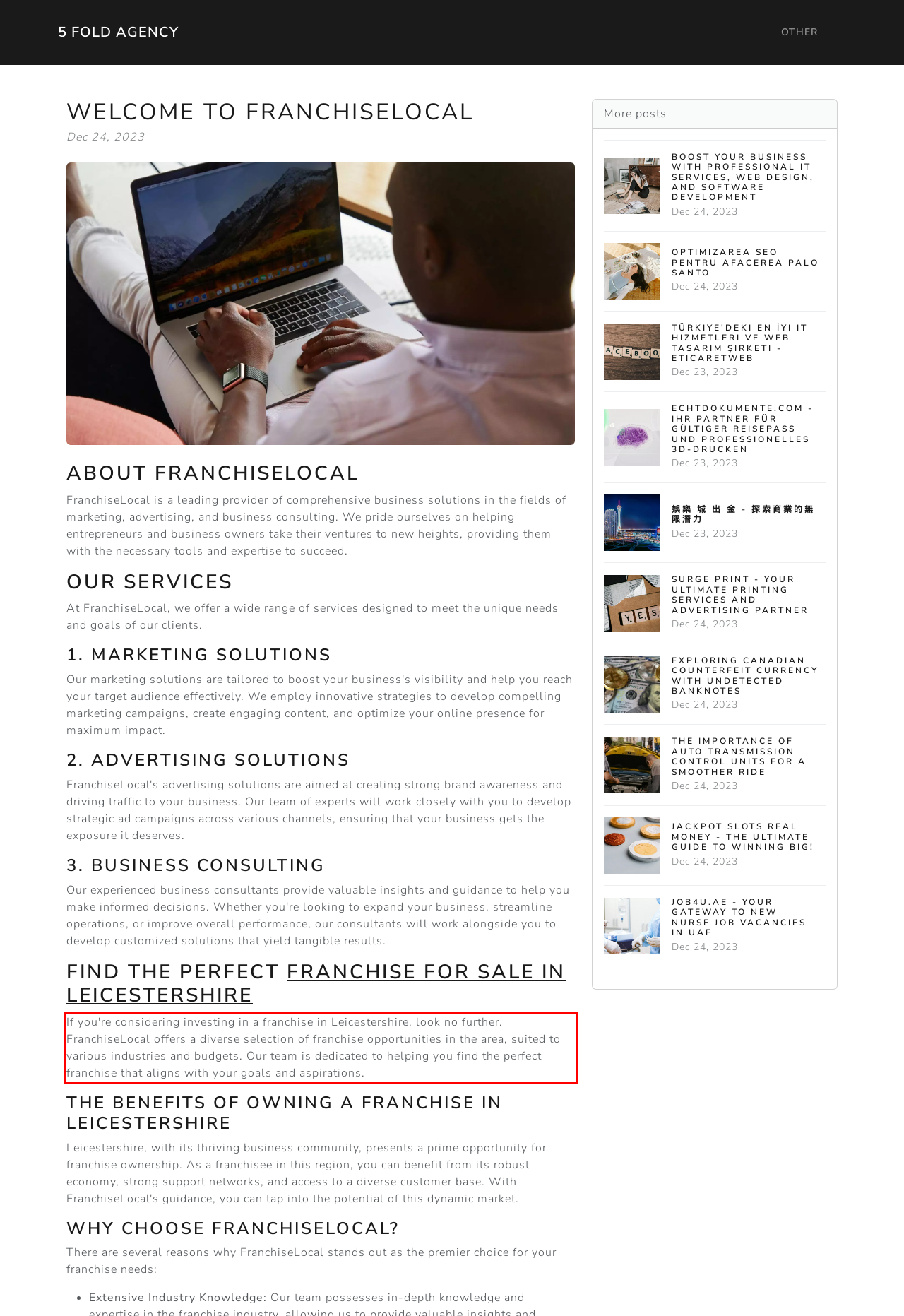In the screenshot of the webpage, find the red bounding box and perform OCR to obtain the text content restricted within this red bounding box.

If you're considering investing in a franchise in Leicestershire, look no further. FranchiseLocal offers a diverse selection of franchise opportunities in the area, suited to various industries and budgets. Our team is dedicated to helping you find the perfect franchise that aligns with your goals and aspirations.